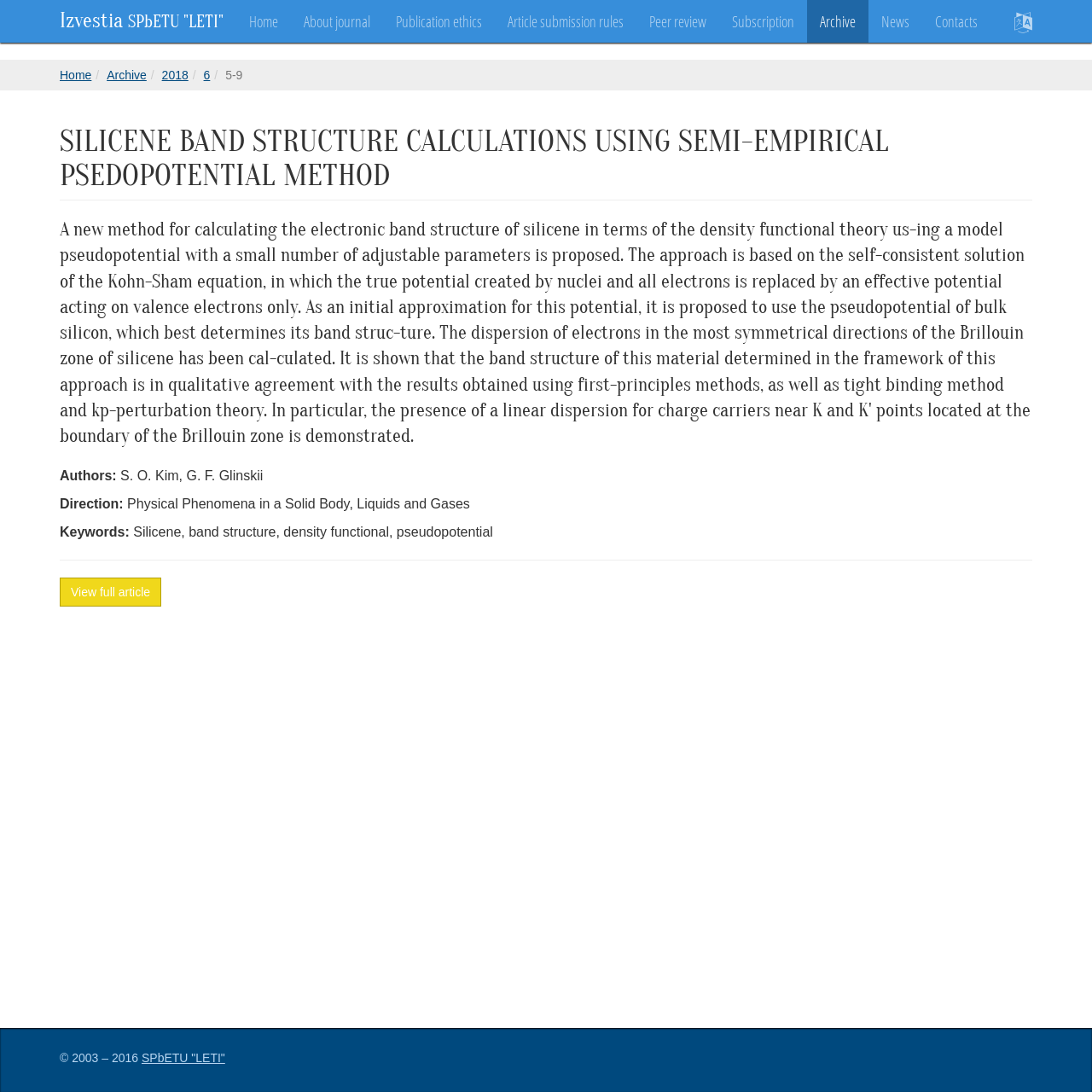Find the bounding box coordinates of the element you need to click on to perform this action: 'Go to the home page'. The coordinates should be represented by four float values between 0 and 1, in the format [left, top, right, bottom].

[0.216, 0.0, 0.266, 0.039]